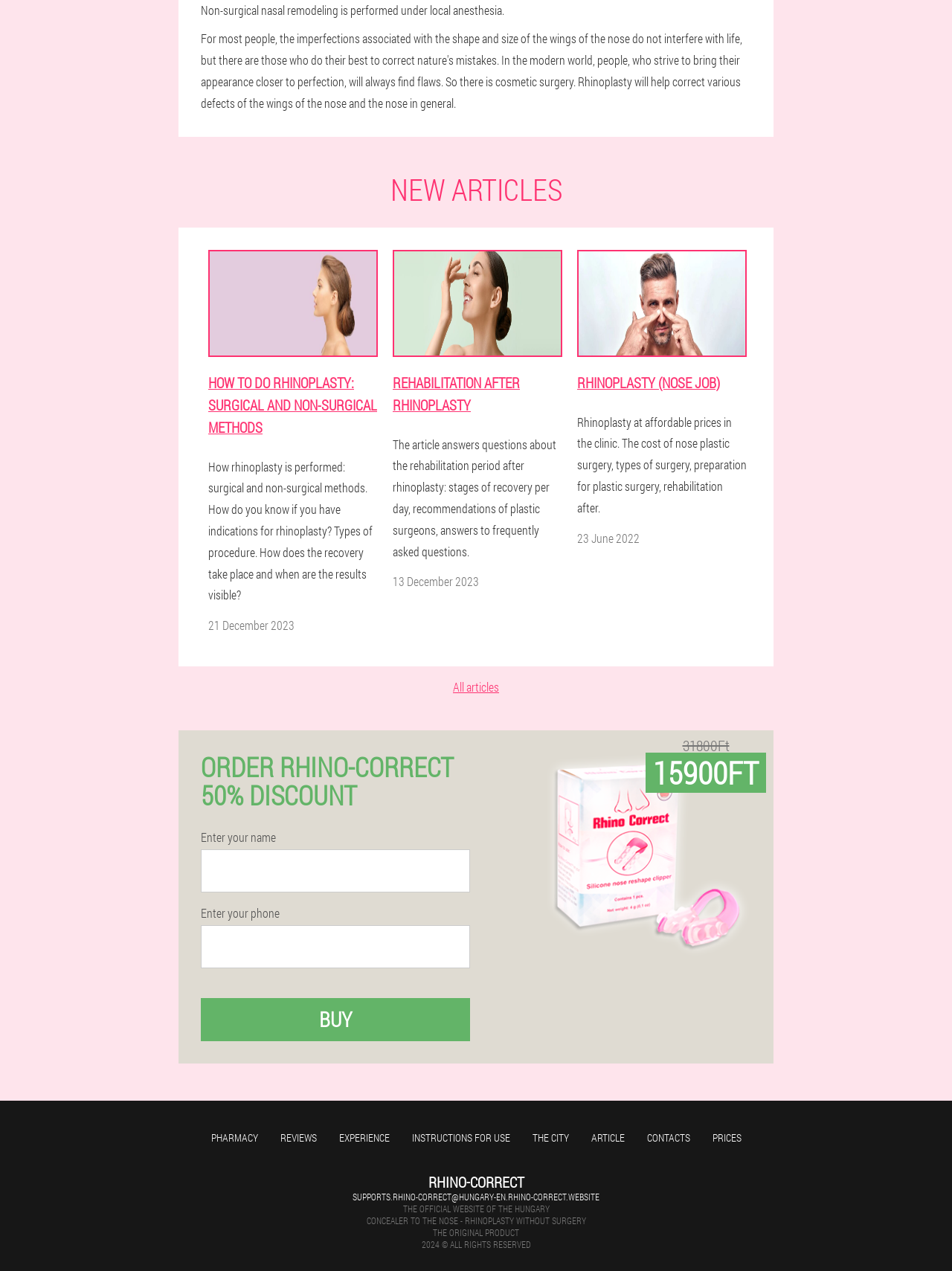How many articles are listed on this webpage?
Look at the image and respond with a one-word or short-phrase answer.

3